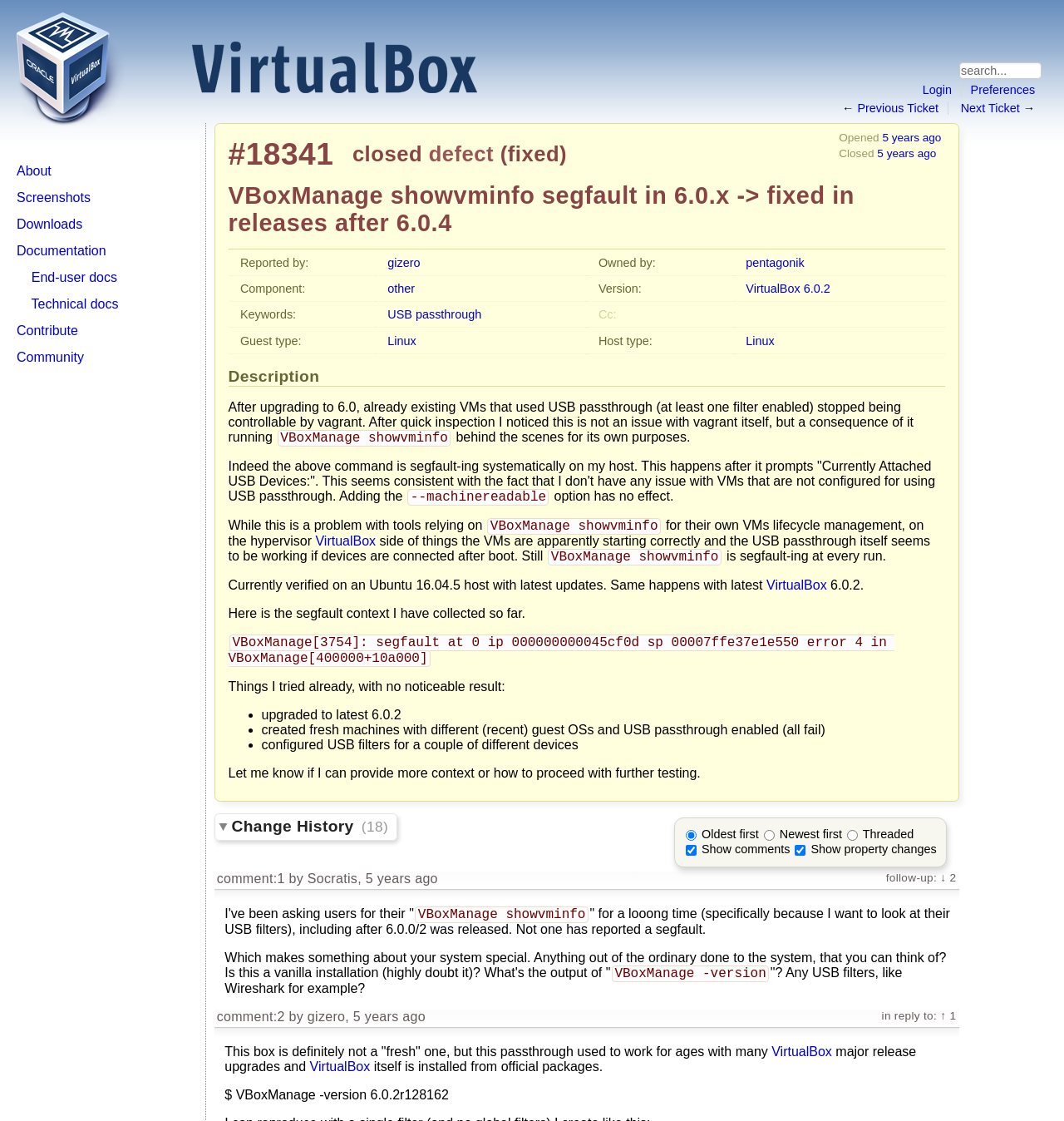Show me the bounding box coordinates of the clickable region to achieve the task as per the instruction: "search for something".

[0.902, 0.056, 0.979, 0.07]